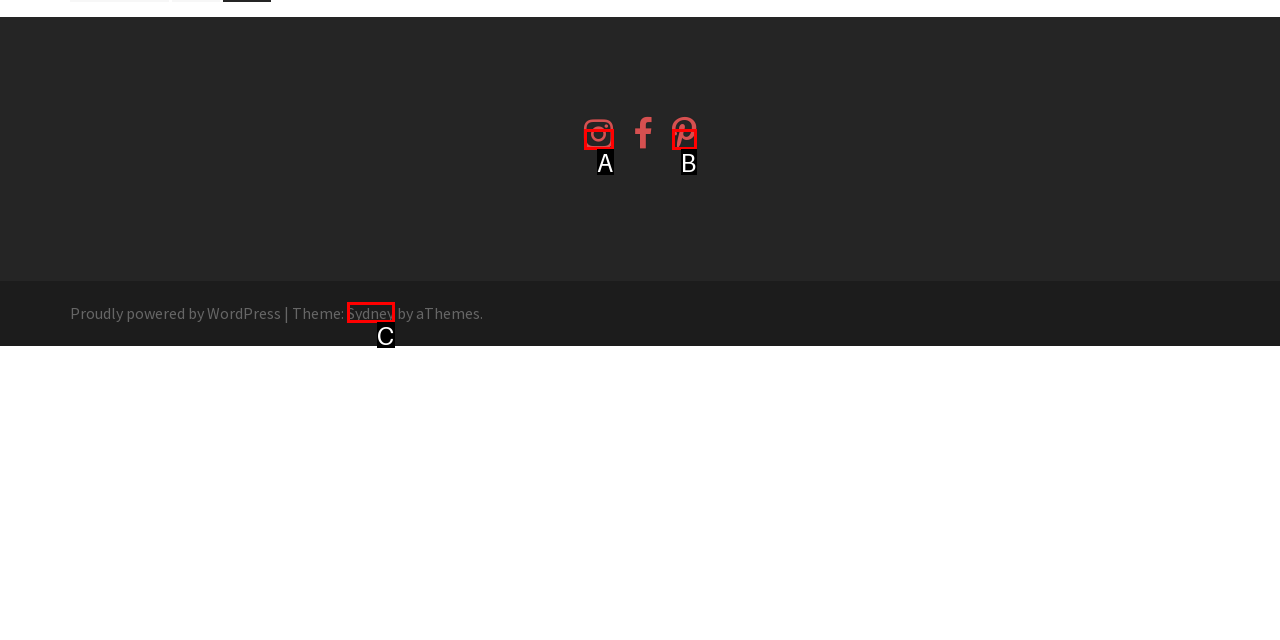Select the correct option based on the description: Instagram
Answer directly with the option’s letter.

A